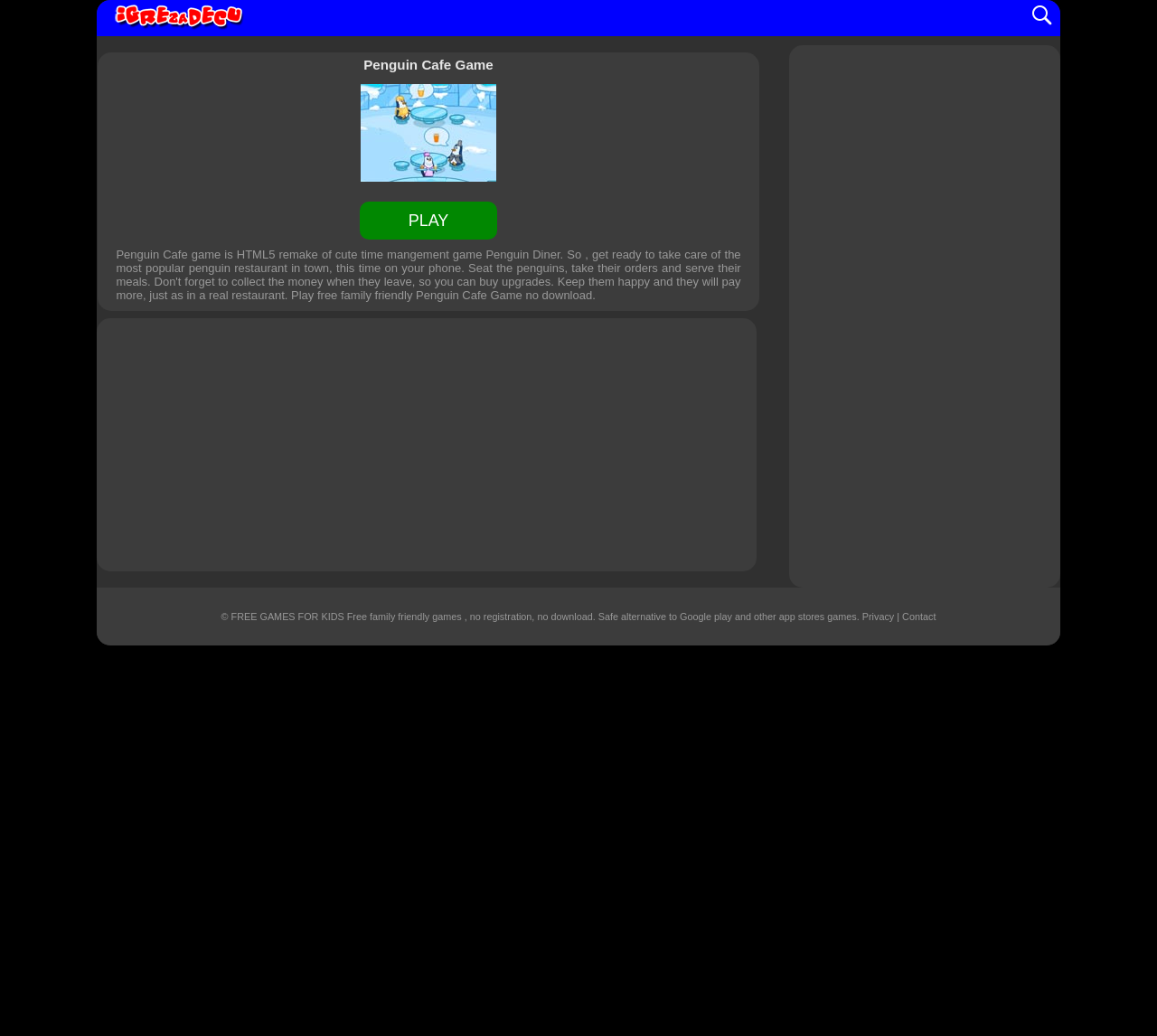Please locate the bounding box coordinates of the region I need to click to follow this instruction: "Enter your name in the 'Name' field".

None